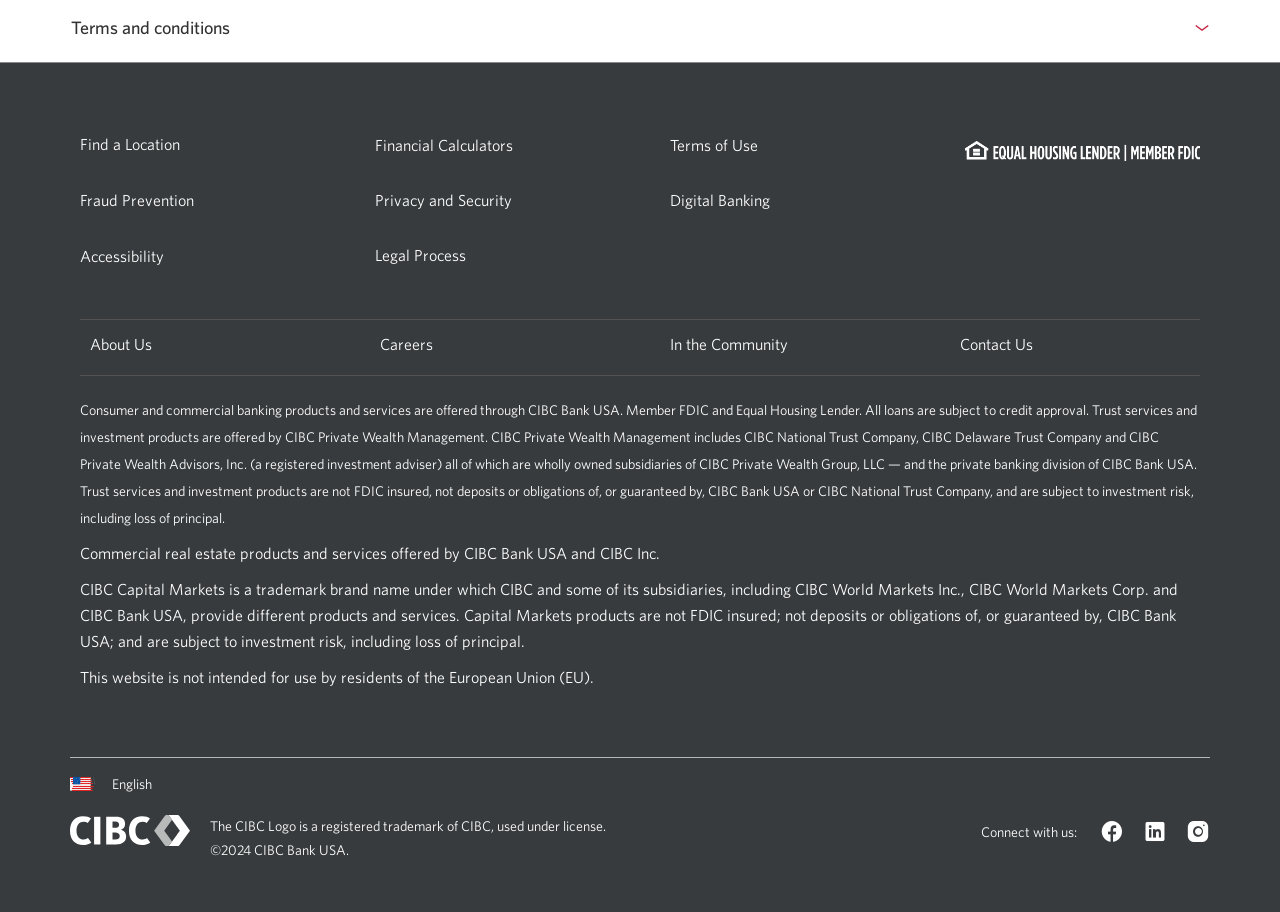What is the name of the trademark brand under which CIBC and its subsidiaries provide different products and services?
Please provide a full and detailed response to the question.

This answer can be obtained by reading the static text element with OCR text 'CIBC Capital Markets is a trademark brand name under which CIBC and some of its subsidiaries...' which provides information about the trademark brand name used by CIBC and its subsidiaries.